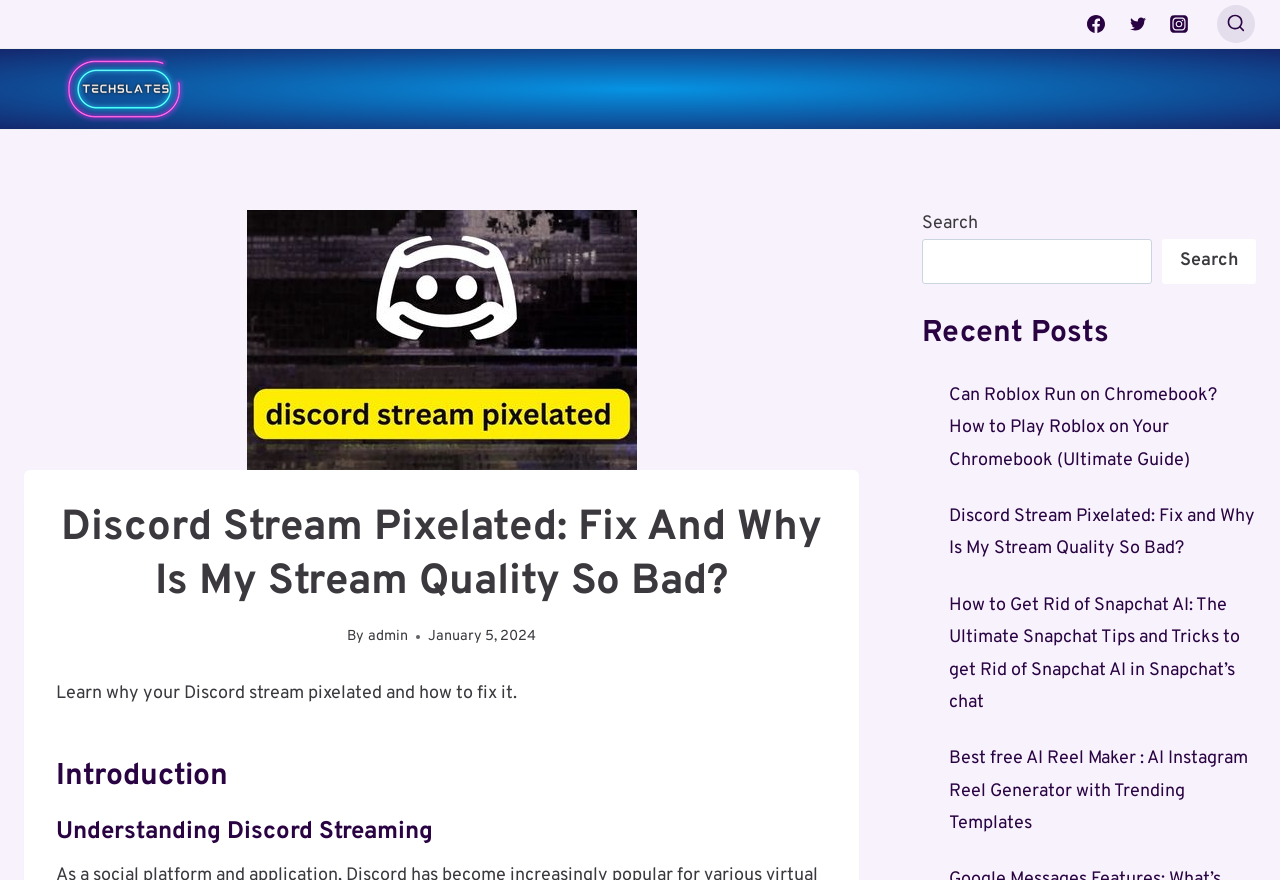Please indicate the bounding box coordinates of the element's region to be clicked to achieve the instruction: "Visit Facebook page". Provide the coordinates as four float numbers between 0 and 1, i.e., [left, top, right, bottom].

[0.843, 0.007, 0.871, 0.048]